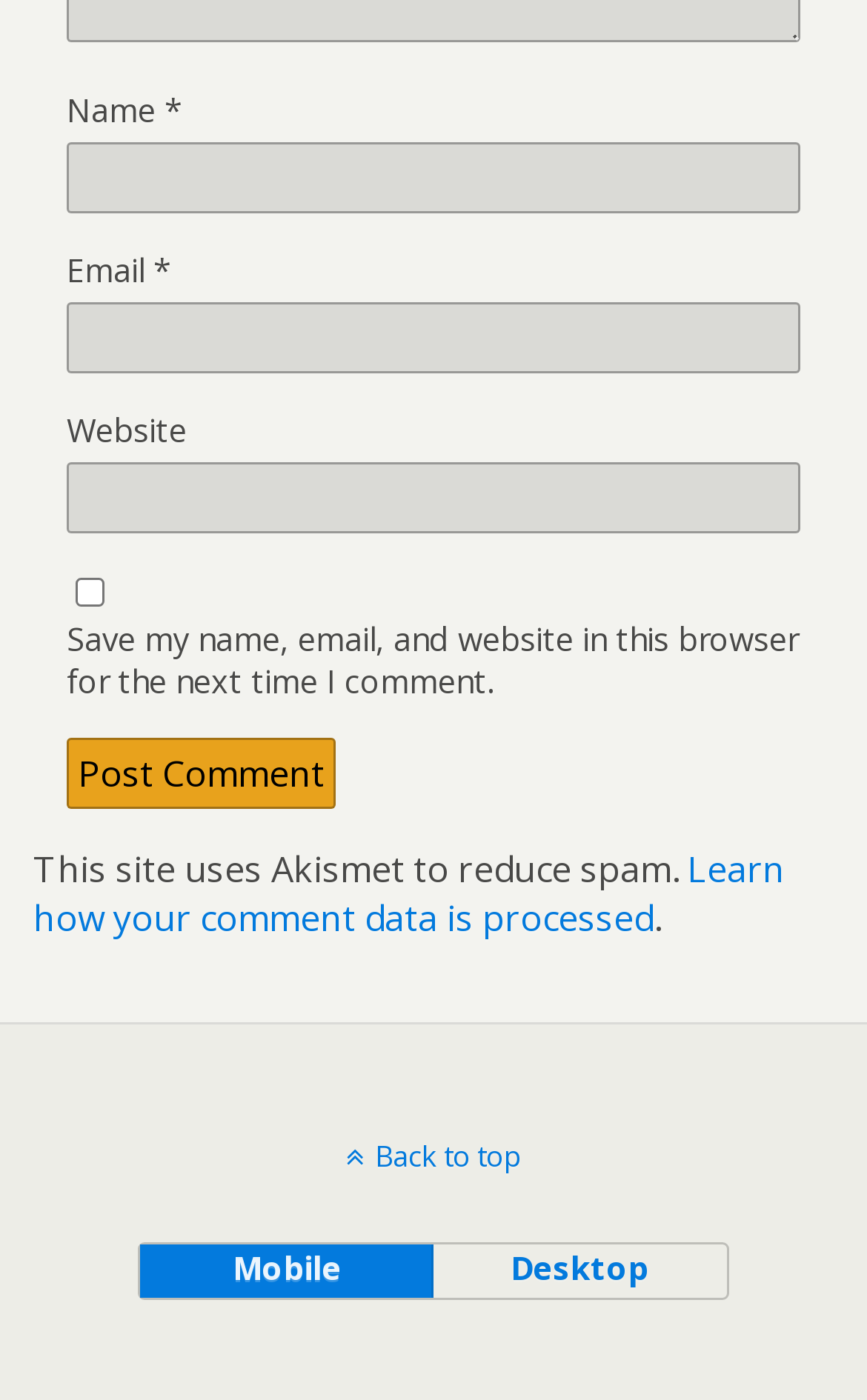What is the required information to post a comment?
Using the visual information, reply with a single word or short phrase.

Name and Email